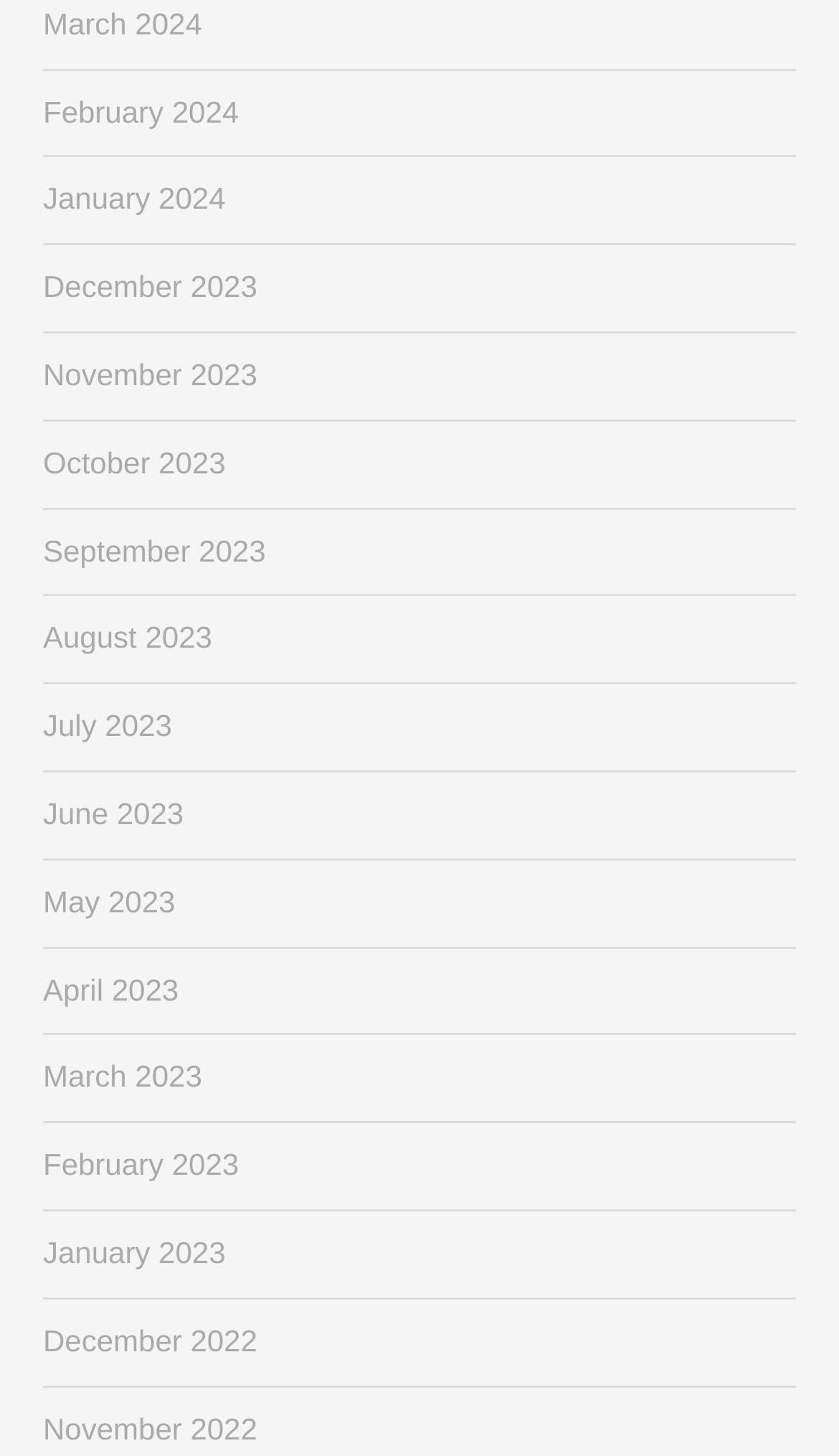What is the vertical position of the link 'June 2023'? Using the information from the screenshot, answer with a single word or phrase.

Middle